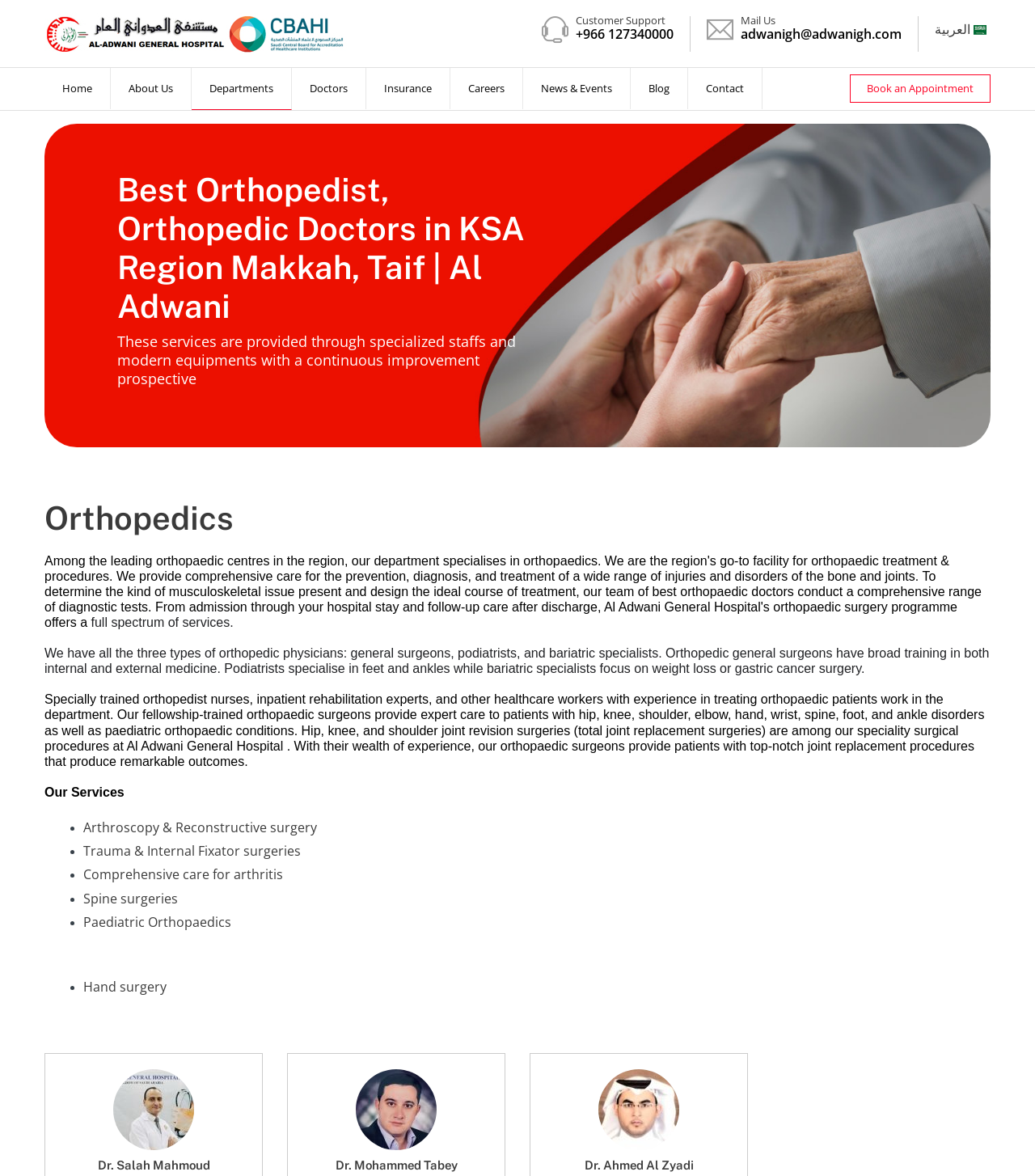For the given element description Economic Security and Corporate Power, determine the bounding box coordinates of the UI element. The coordinates should follow the format (top-left x, top-left y, bottom-right x, bottom-right y) and be within the range of 0 to 1.

None